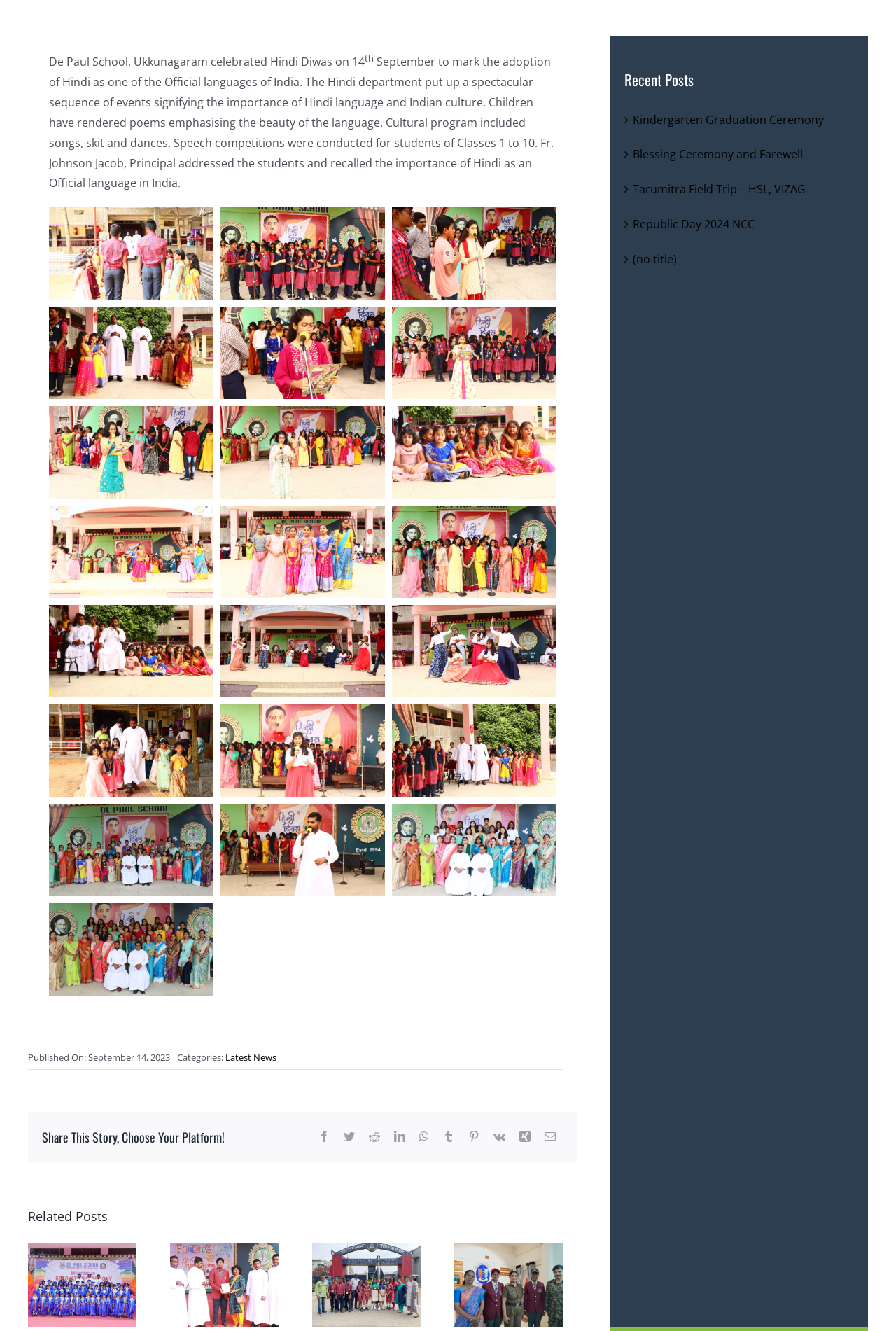Provide the bounding box coordinates in the format (top-left x, top-left y, bottom-right x, bottom-right y). All values are floating point numbers between 0 and 1. Determine the bounding box coordinate of the UI element described as: alt="Machu Travel Peru"

None